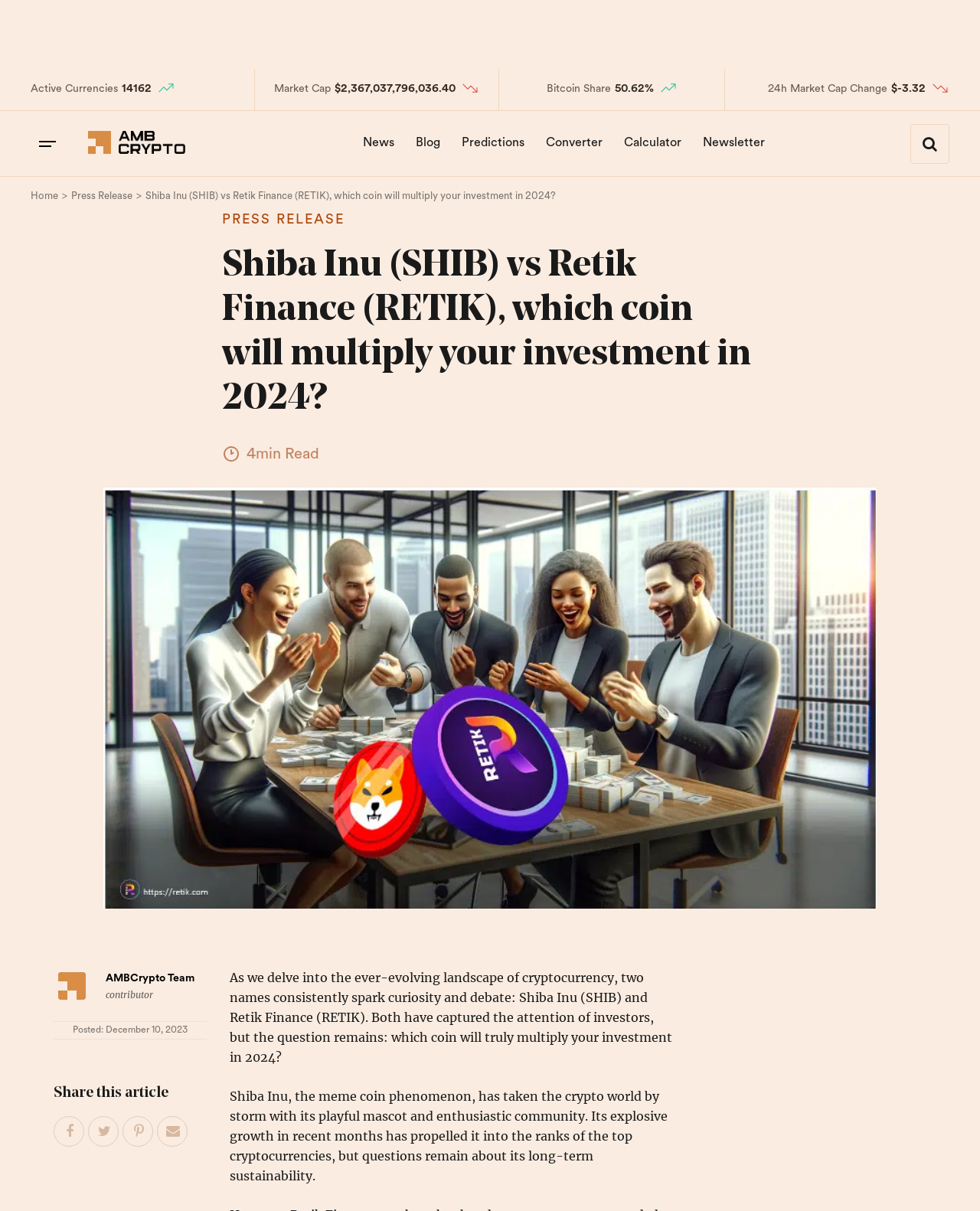Find the bounding box coordinates of the element to click in order to complete the given instruction: "Visit the 'Predictions' page."

[0.462, 0.102, 0.545, 0.135]